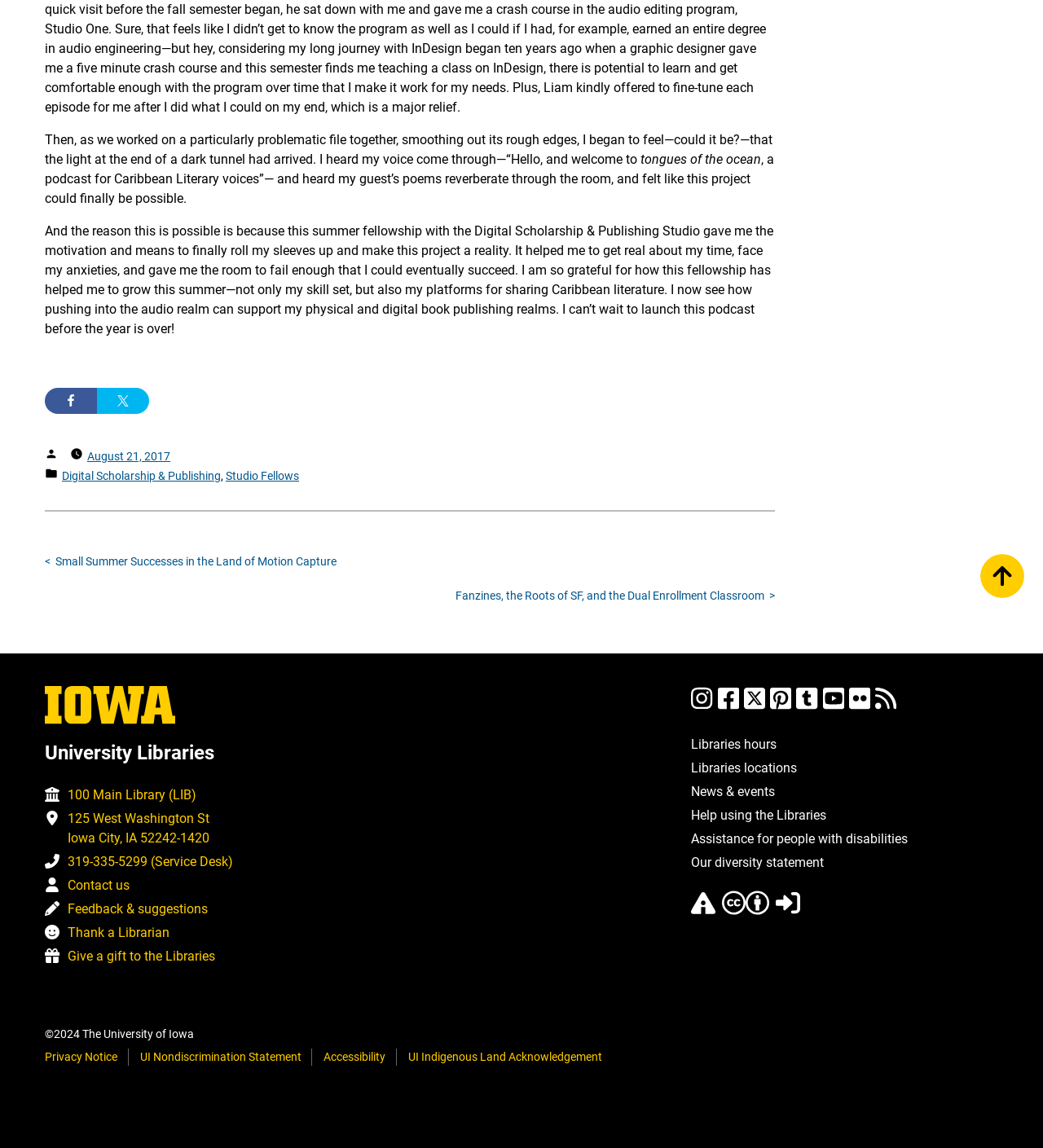Determine the bounding box for the UI element that matches this description: "UI Libraries on Flickr".

[0.814, 0.608, 0.834, 0.622]